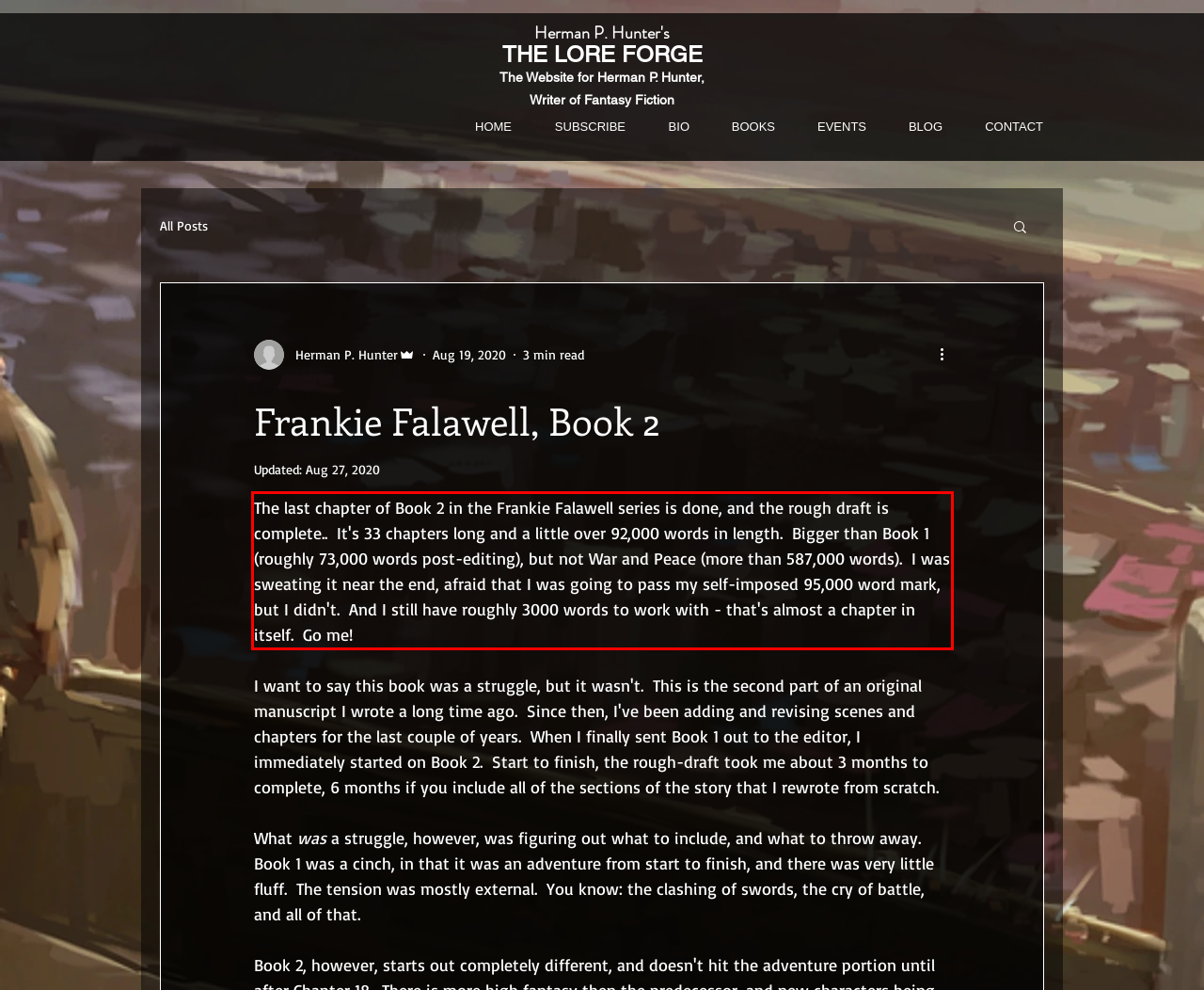Examine the webpage screenshot and use OCR to recognize and output the text within the red bounding box.

The last chapter of Book 2 in the Frankie Falawell series is done, and the rough draft is complete.. It's 33 chapters long and a little over 92,000 words in length. Bigger than Book 1 (roughly 73,000 words post-editing), but not War and Peace (more than 587,000 words). I was sweating it near the end, afraid that I was going to pass my self-imposed 95,000 word mark, but I didn't. And I still have roughly 3000 words to work with - that's almost a chapter in itself. Go me!